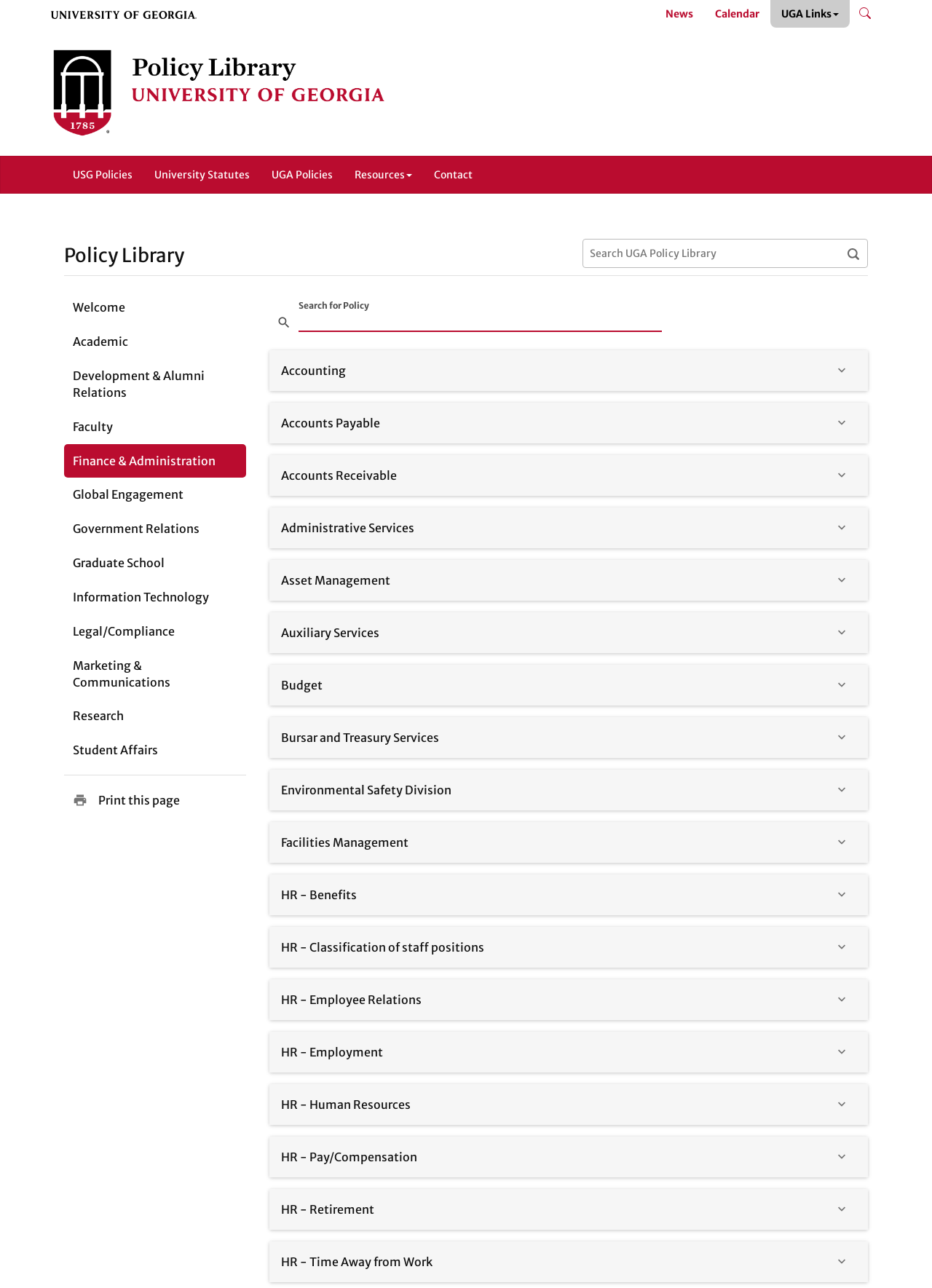How many policy categories are listed on the page?
Based on the image, respond with a single word or phrase.

18